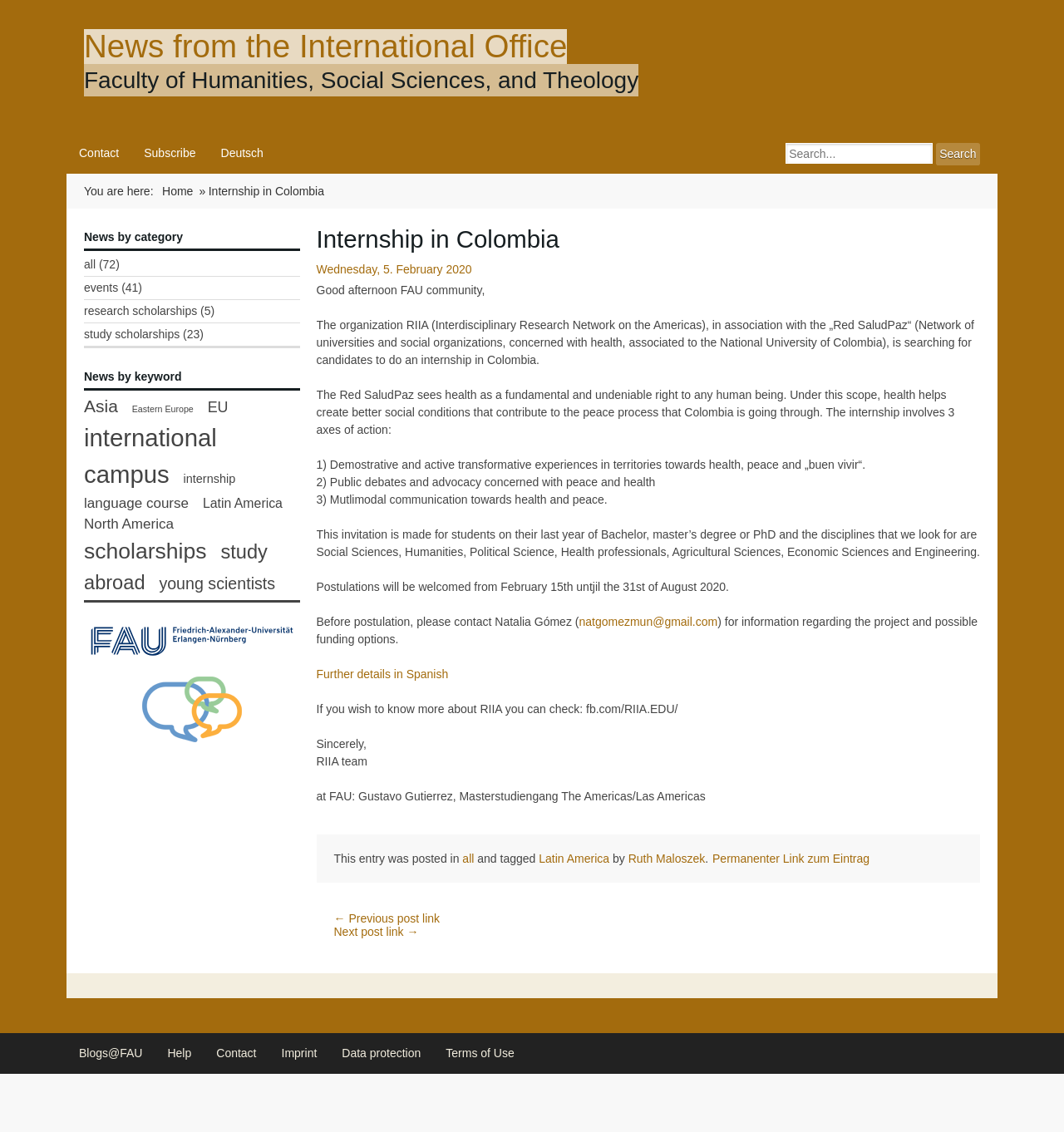Generate a thorough description of the webpage.

The webpage is about an internship opportunity in Colombia, specifically for students in their last year of Bachelor, Master's, or PhD programs in various disciplines such as Social Sciences, Humanities, Political Science, Health professionals, Agricultural Sciences, Economic Sciences, and Engineering. 

At the top of the page, there is a heading "News from the International Office" followed by a link with the same text. Below this, there is another heading "Faculty of Humanities, Social Sciences, and Theology". On the top-right corner, there are links to "Contact", "Subscribe", and "Deutsch", as well as a search bar. 

On the left side of the page, there is a section titled "News by category" with links to various categories such as "all", "events", "research scholarships", "study scholarships", etc. Below this, there is another section titled "News by keyword" with links to keywords such as "Asia", "Eastern Europe", "EU", "international campus", "internship", "language course", "Latin America", "North America", "scholarships", "study abroad", and "young scientists". 

In the main content area, there is an article about the internship opportunity in Colombia. The article is headed by a title "Internship in Colombia" and has a date "Wednesday, 5. February 2020" below it. The article describes the organization RIIA and its association with the "Red SaludPaz" network, which focuses on health as a fundamental right and its contribution to the peace process in Colombia. The internship involves three axes of action: demonstrative and active transformative experiences, public debates and advocacy, and multimodal communication. 

The article also mentions the eligibility criteria for students and the deadline for postulation. There is a contact email provided for further information regarding the project and possible funding options. Additionally, there is a link to further details in Spanish and information about RIIA's Facebook page. 

At the bottom of the page, there is a footer section with links to previous and next posts, as well as links to "Blogs@FAU", "Help", "Contact", "Imprint", "Data protection", and "Terms of Use".